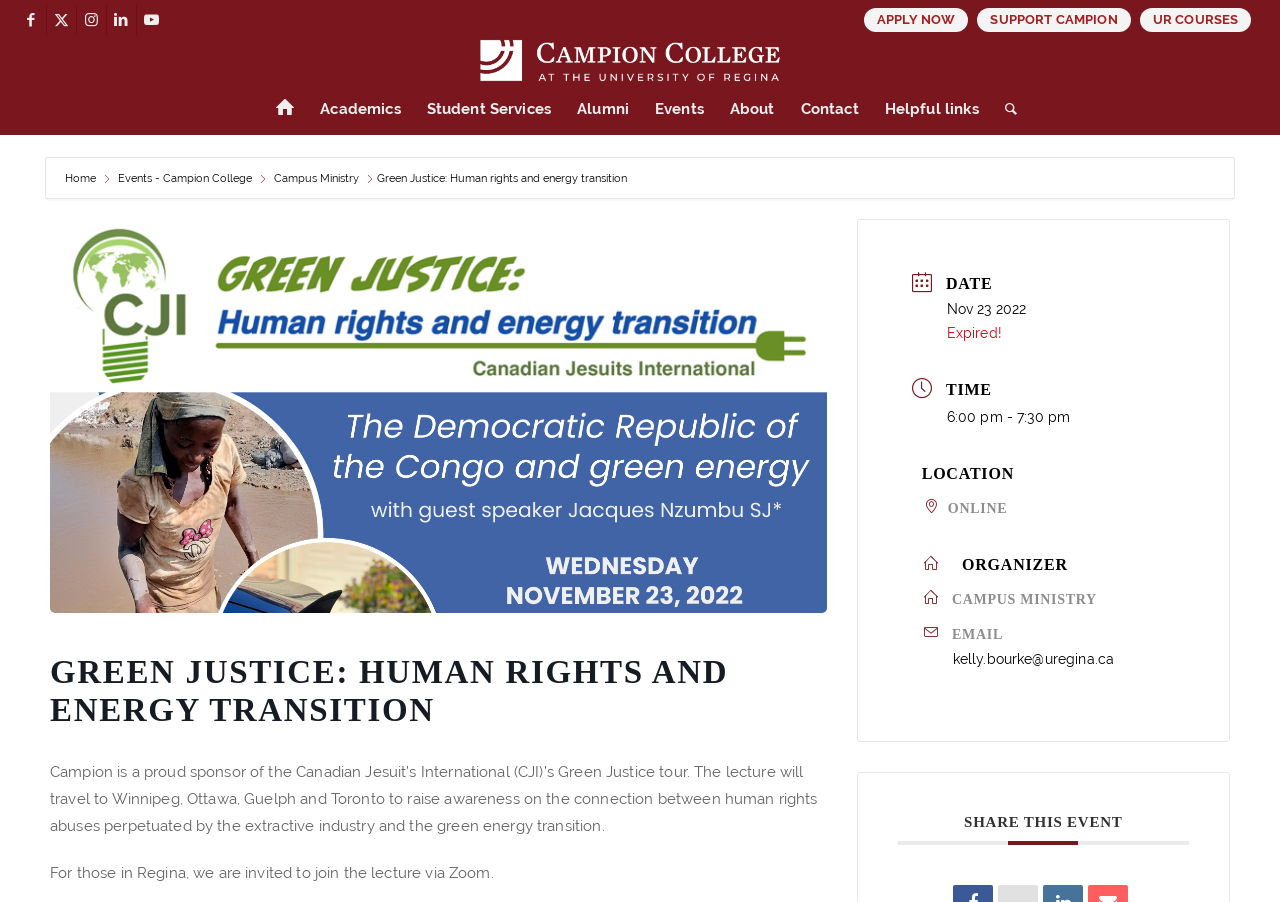Please find the bounding box coordinates for the clickable element needed to perform this instruction: "Search for something".

None